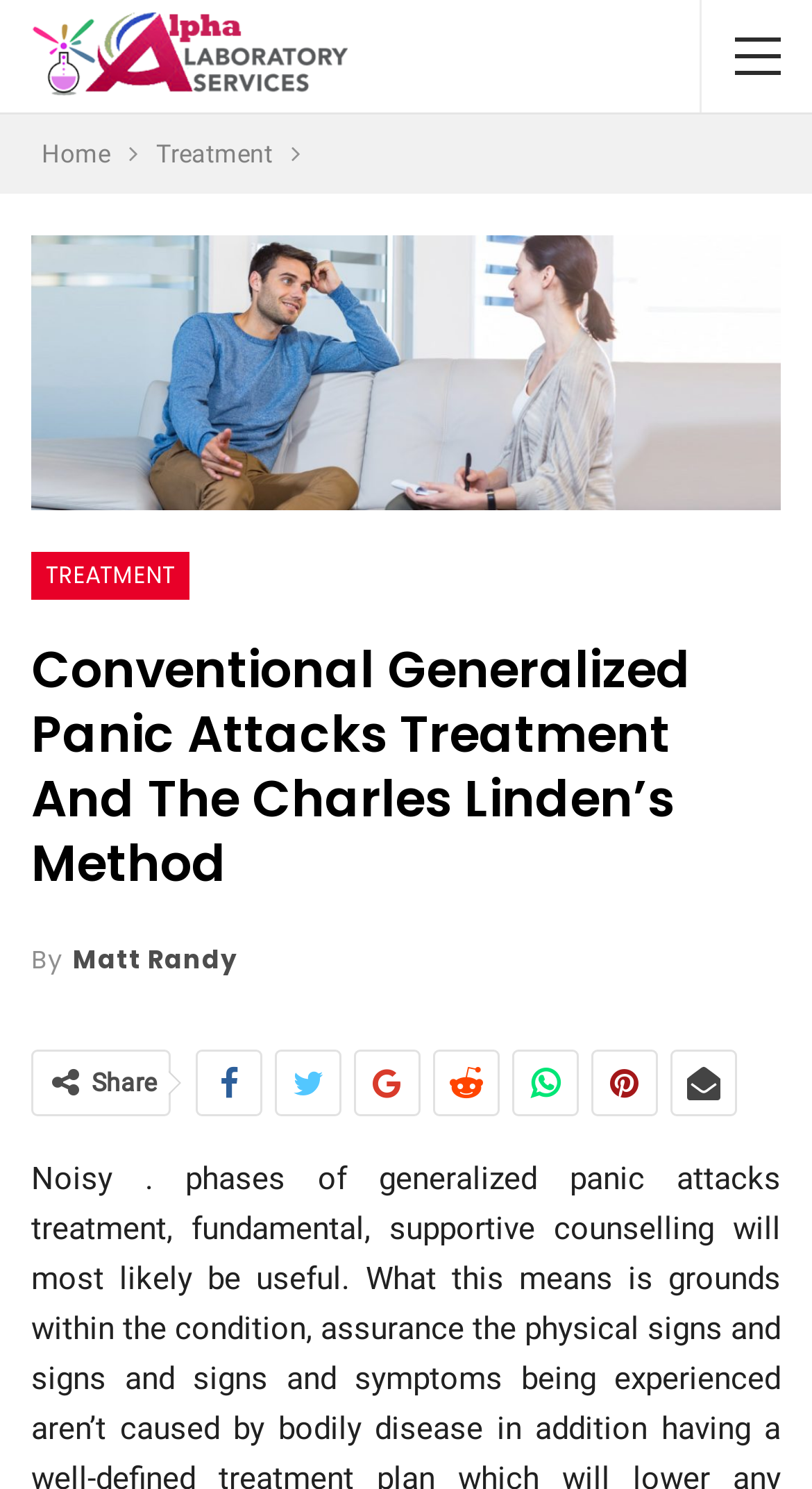What is the purpose of the webpage?
Give a thorough and detailed response to the question.

I inferred the answer by looking at the heading element 'Conventional Generalized Panic Attacks Treatment And The Charles Linden’s Method' and the content of the webpage, which suggests that the webpage is providing information on generalized panic attacks treatment.